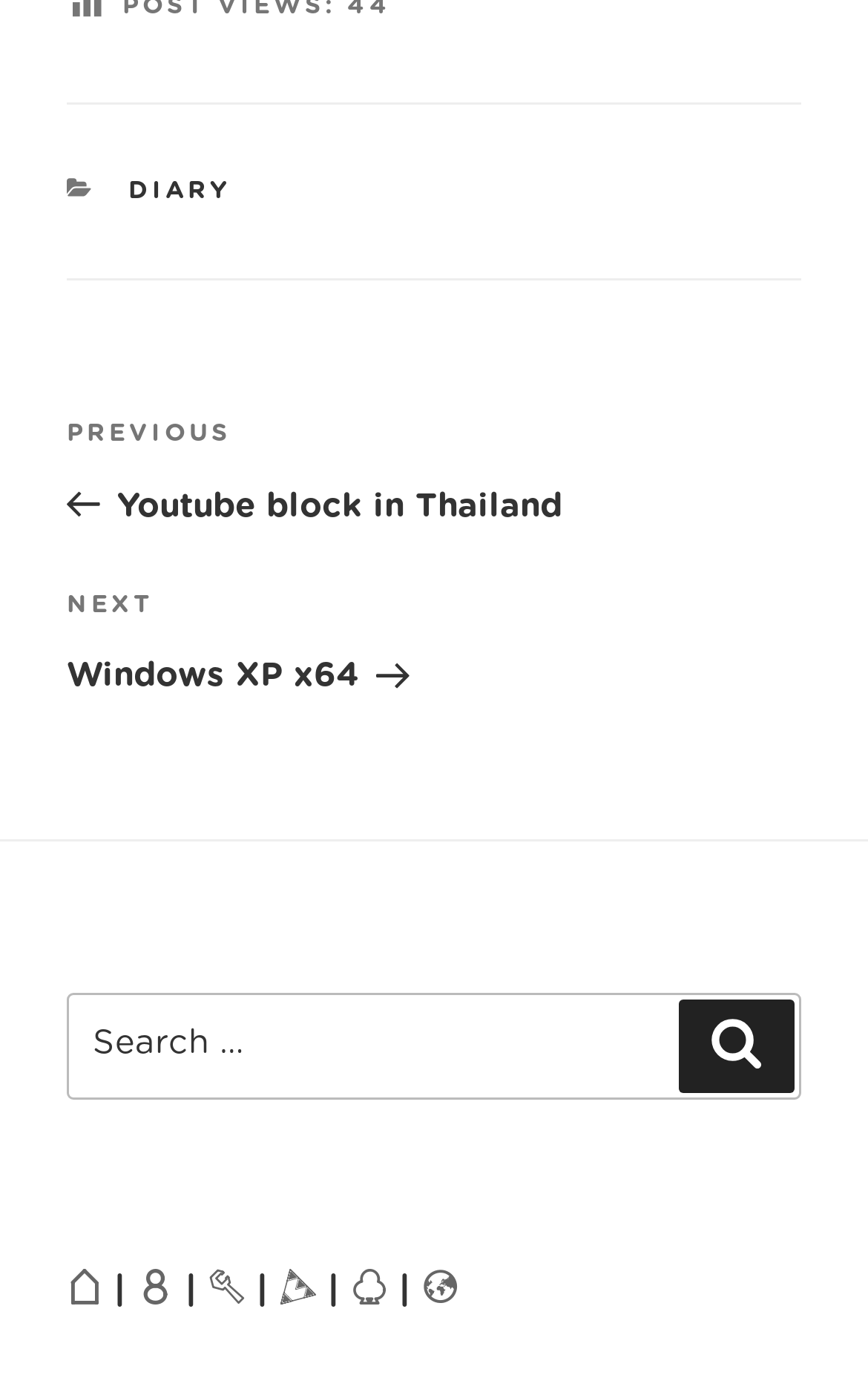What is the text above the search box?
Use the information from the image to give a detailed answer to the question.

The text above the search box is 'Search for:', which is a static text element located in the search section of the webpage.